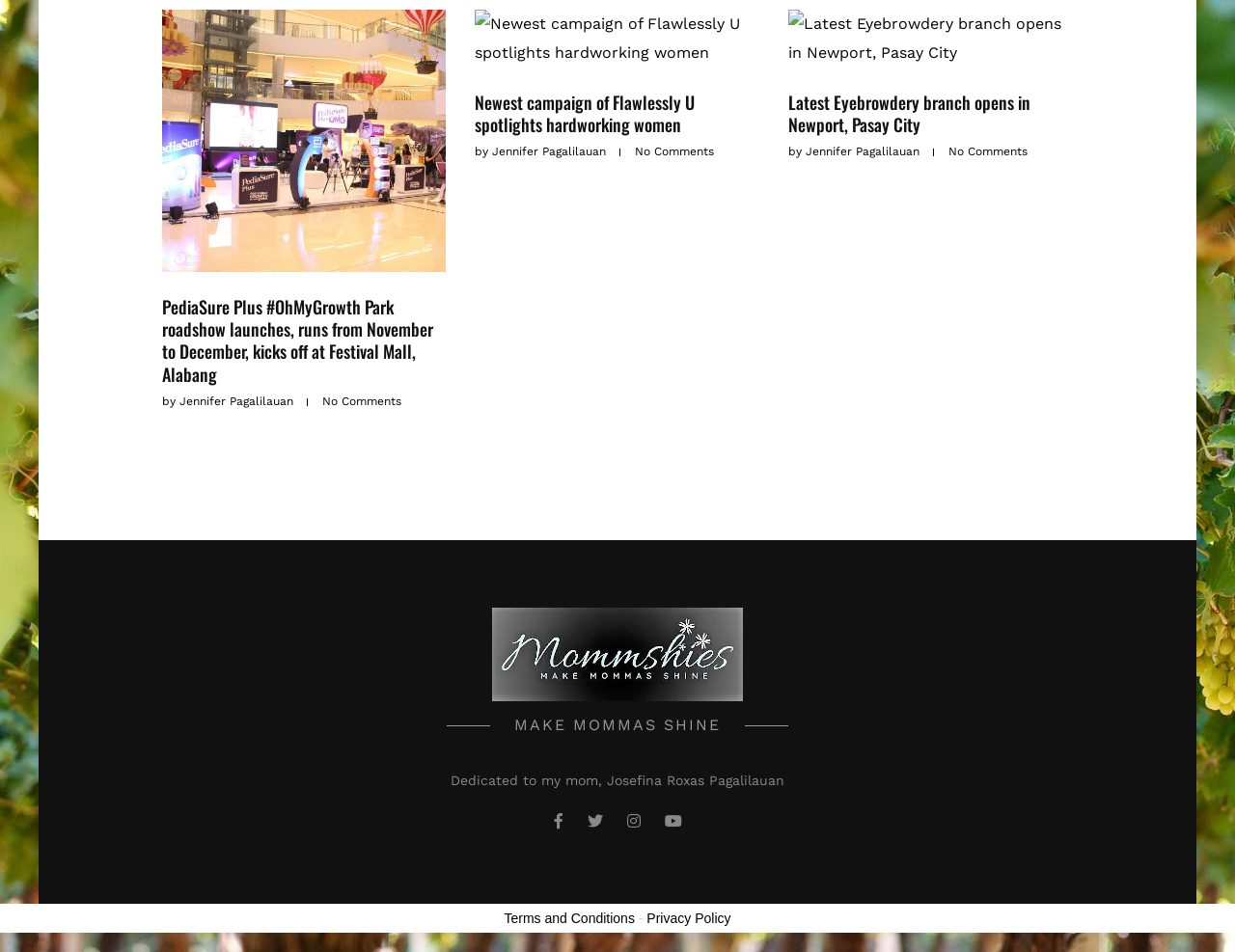Using the details from the image, please elaborate on the following question: What social media platforms are linked on this page?

I found four social media links at the bottom of the page, represented by icons, which suggest links to four different platforms.